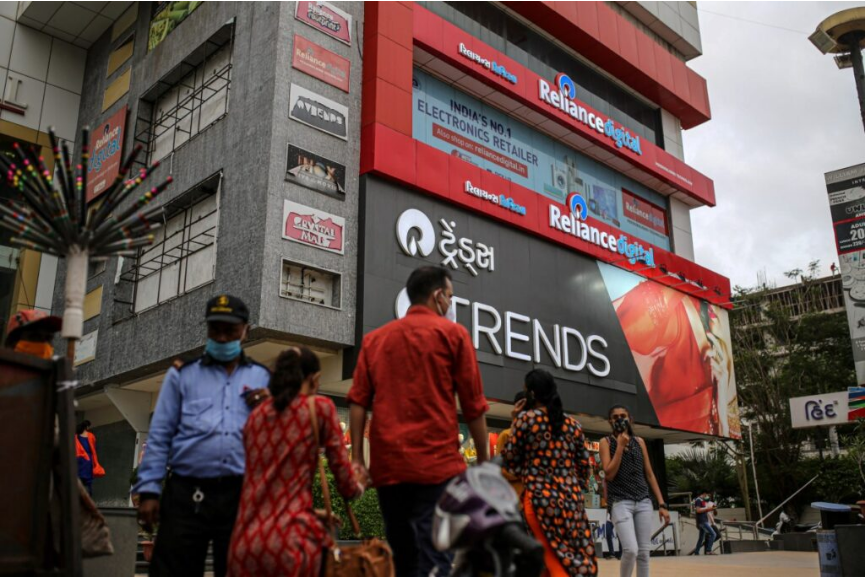Provide an in-depth description of the image you see.

The image captures a bustling scene outside a large retail complex, prominently featuring the "Reliance Digital" storefront. The contemporary architecture of the building is highlighted by colorful advertisements and signage announcing it as “India's No. 1 Electronics Retailer.” In the foreground, several individuals can be seen walking by, some wearing masks, reflecting public health safety measures. A variety of clothing styles are on display, suggesting a diverse crowd. The overall atmosphere conveys a sense of activity and commerce, characteristic of a major urban shopping area.